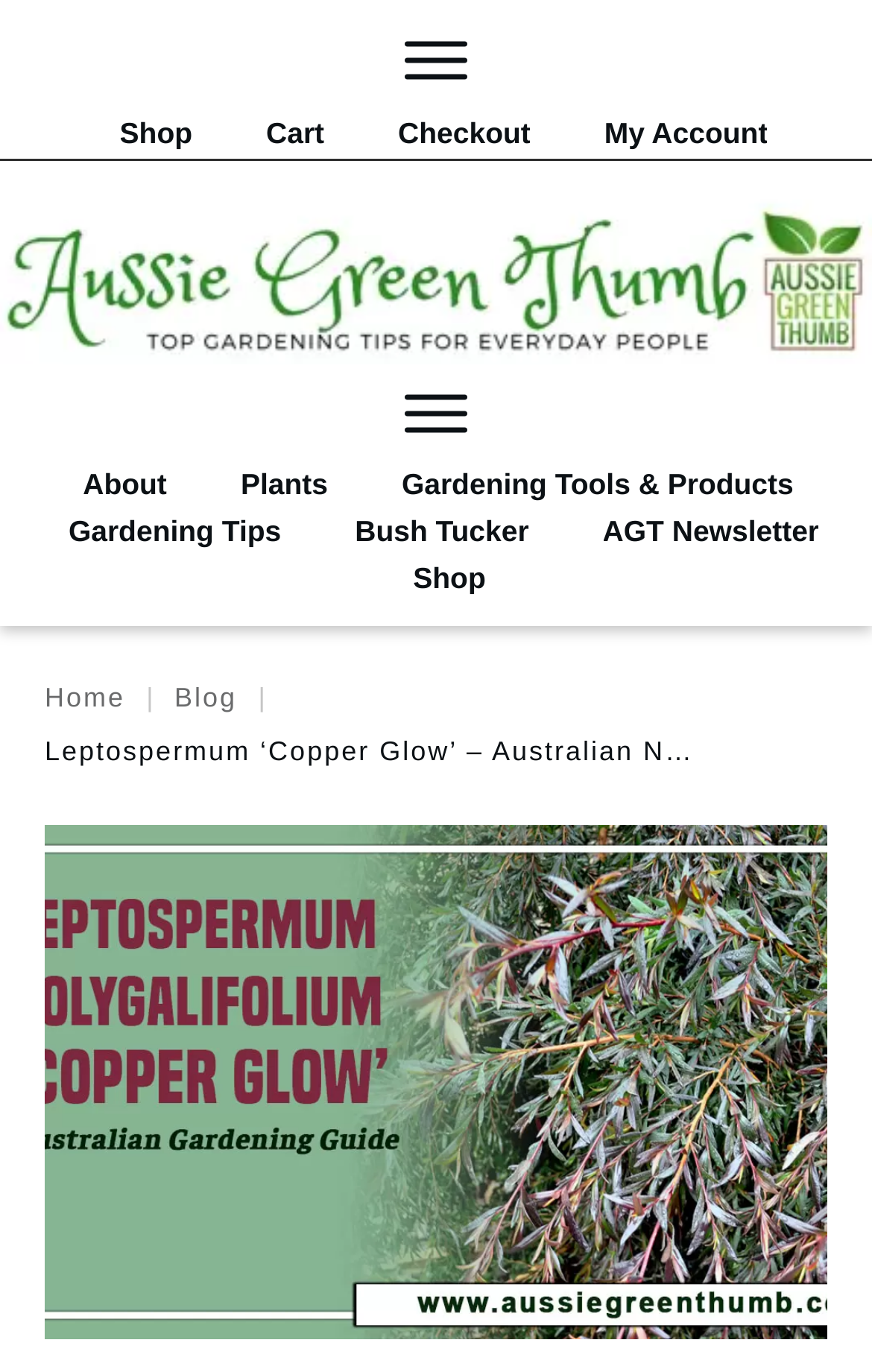Specify the bounding box coordinates for the region that must be clicked to perform the given instruction: "Read the 'Leptospermum ‘Copper Glow’ – Australian Native Guide' article".

[0.051, 0.536, 0.946, 0.559]